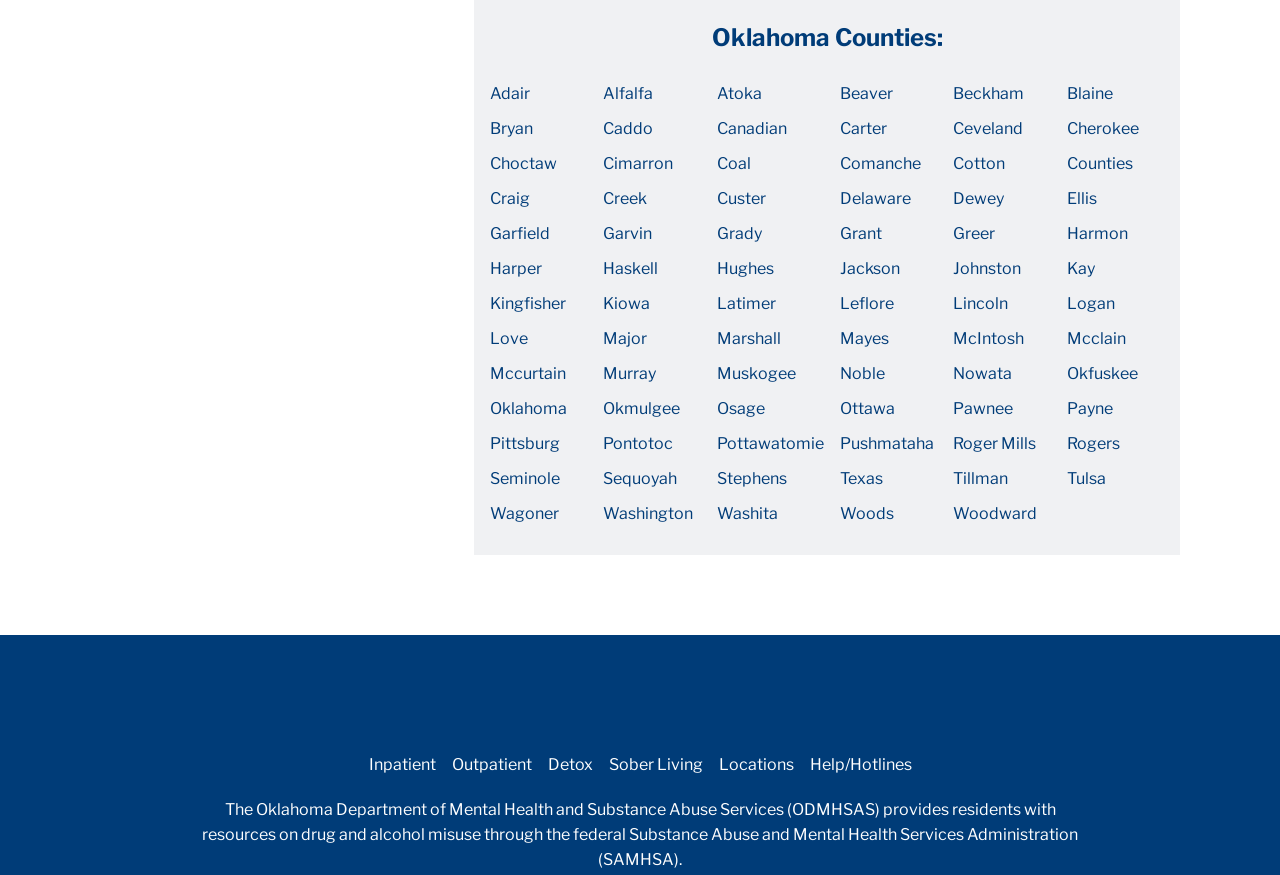Is there an image on the webpage?
Give a detailed and exhaustive answer to the question.

I found an image element on the webpage, which is located at the bottom of the page. The image is labeled as 'Florida State Rehabs'.